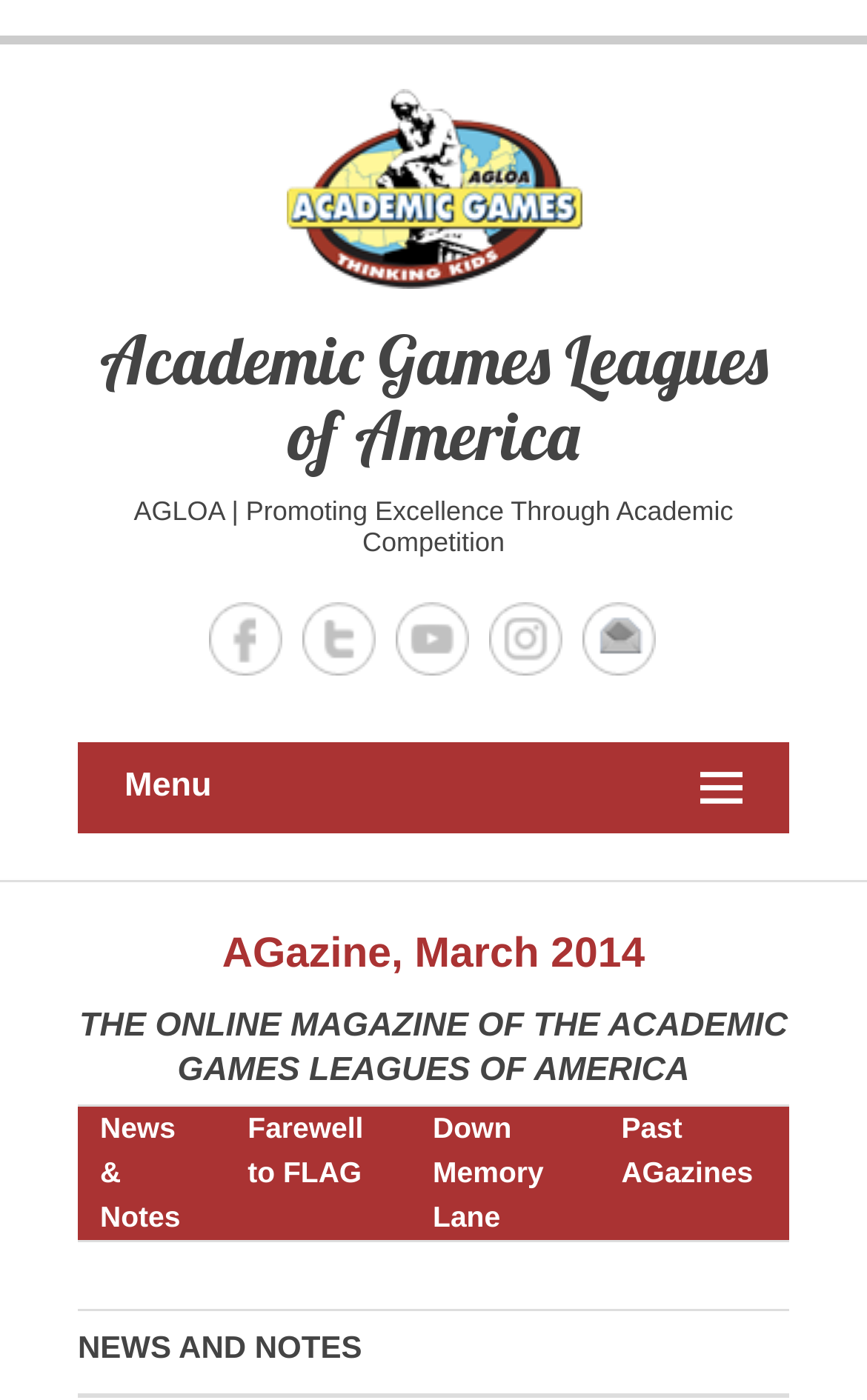Extract the bounding box of the UI element described as: "Menu".

[0.09, 0.53, 0.91, 0.595]